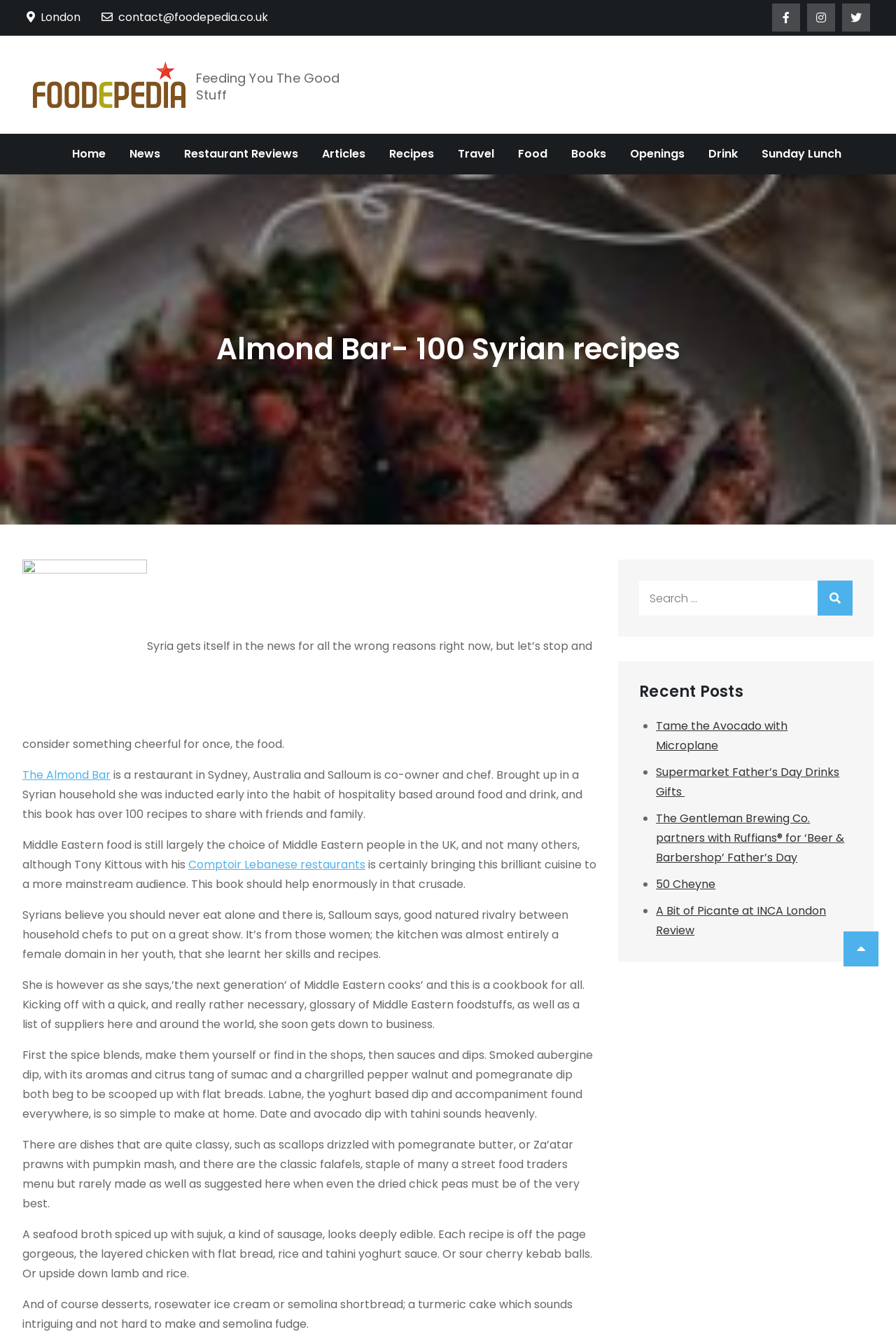Generate a detailed explanation of the webpage's features and information.

This webpage is about a food blog, specifically featuring a review of a cookbook called "Almond Bar- 100 Syrian recipes". At the top of the page, there is a navigation menu with links to different sections of the blog, including "Home", "News", "Restaurant Reviews", and more. Below the navigation menu, there is a heading that reads "Almond Bar- 100 Syrian recipes" and a brief introduction to the cookbook.

The main content of the page is a review of the cookbook, which includes several paragraphs of text describing the book's contents and recipes. The review is accompanied by a few links to other related articles or websites. The text describes the author's background and her approach to Middle Eastern cuisine, as well as highlighting some of the recipes featured in the book, such as spice blends, sauces, and dips, as well as more substantial dishes like scallops with pomegranate butter and Za'atar prawns with pumpkin mash.

On the right-hand side of the page, there is a search bar and a section titled "Recent Posts", which lists several recent articles on the blog, including "Tame the Avocado with Microplane" and "Supermarket Father’s Day Drinks Gifts". There are also several social media links at the top right corner of the page.

At the bottom of the page, there is a complementary section with a search bar and a list of recent posts. Overall, the page is well-organized and easy to navigate, with a clear focus on the review of the cookbook and related content.